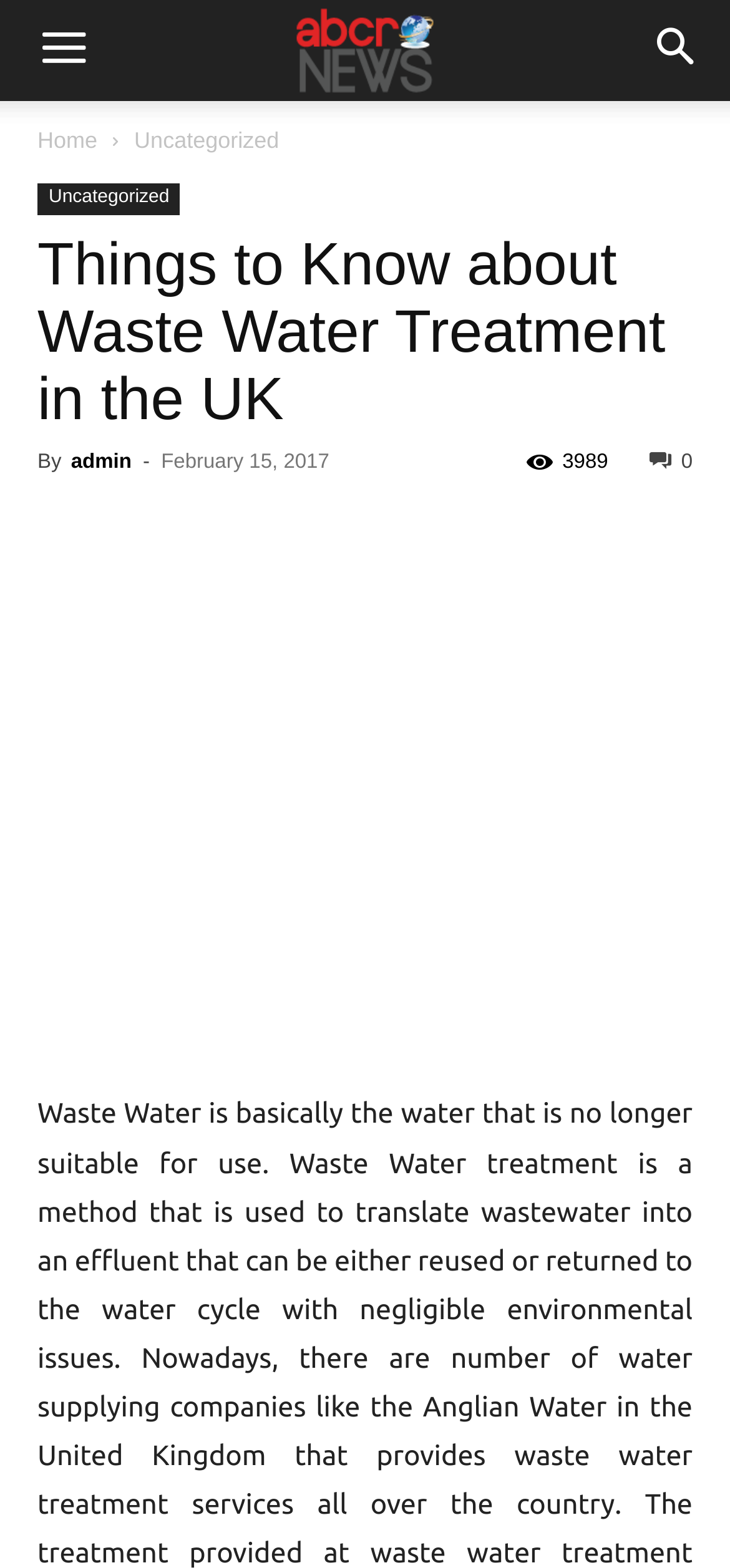Please give the bounding box coordinates of the area that should be clicked to fulfill the following instruction: "Go to home page". The coordinates should be in the format of four float numbers from 0 to 1, i.e., [left, top, right, bottom].

[0.051, 0.081, 0.133, 0.098]